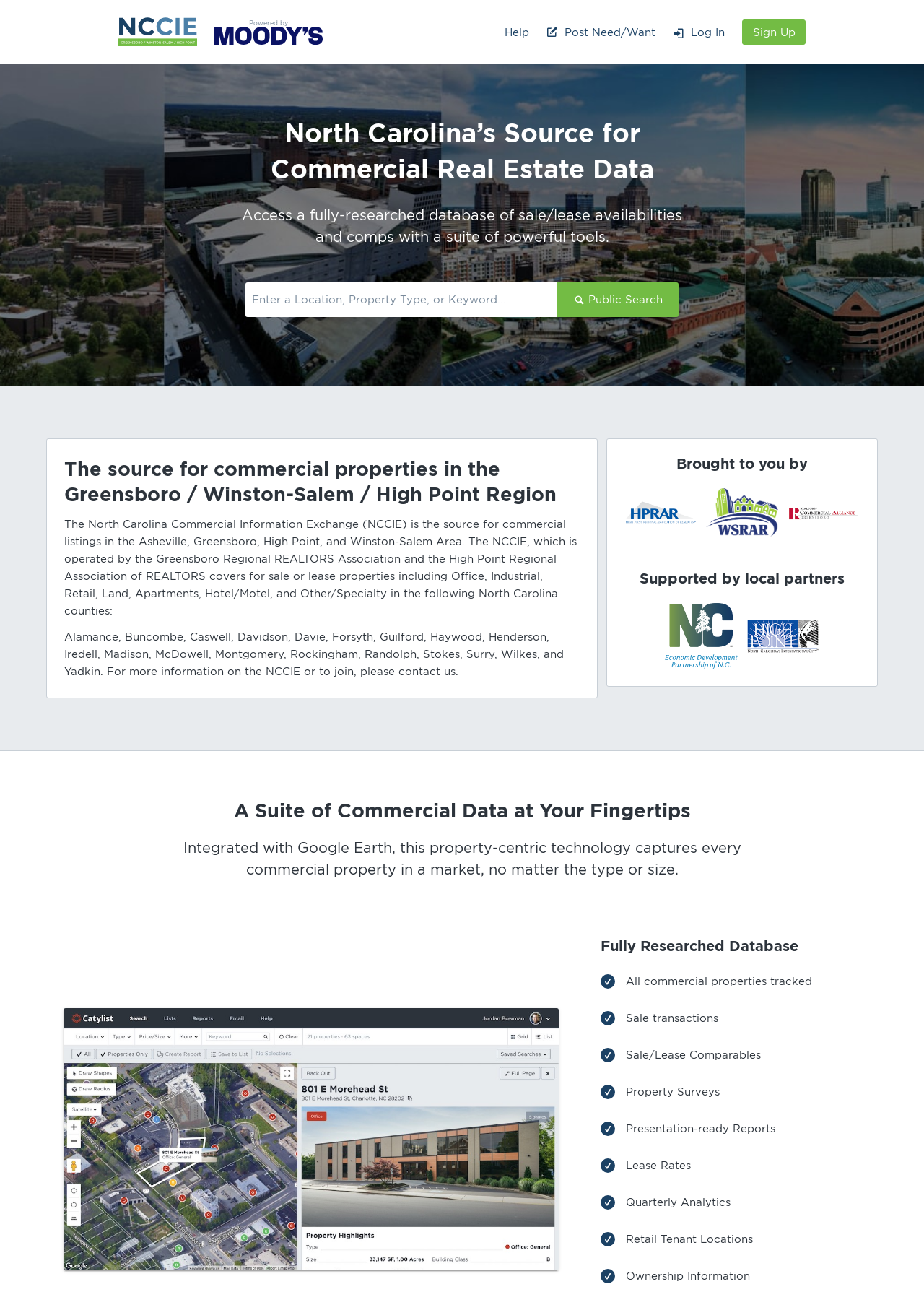Analyze the image and deliver a detailed answer to the question: Who operates NCCIE?

The webpage states that NCCIE is operated by the Greensboro Regional REALTORS Association and the High Point Regional Association of REALTORS.